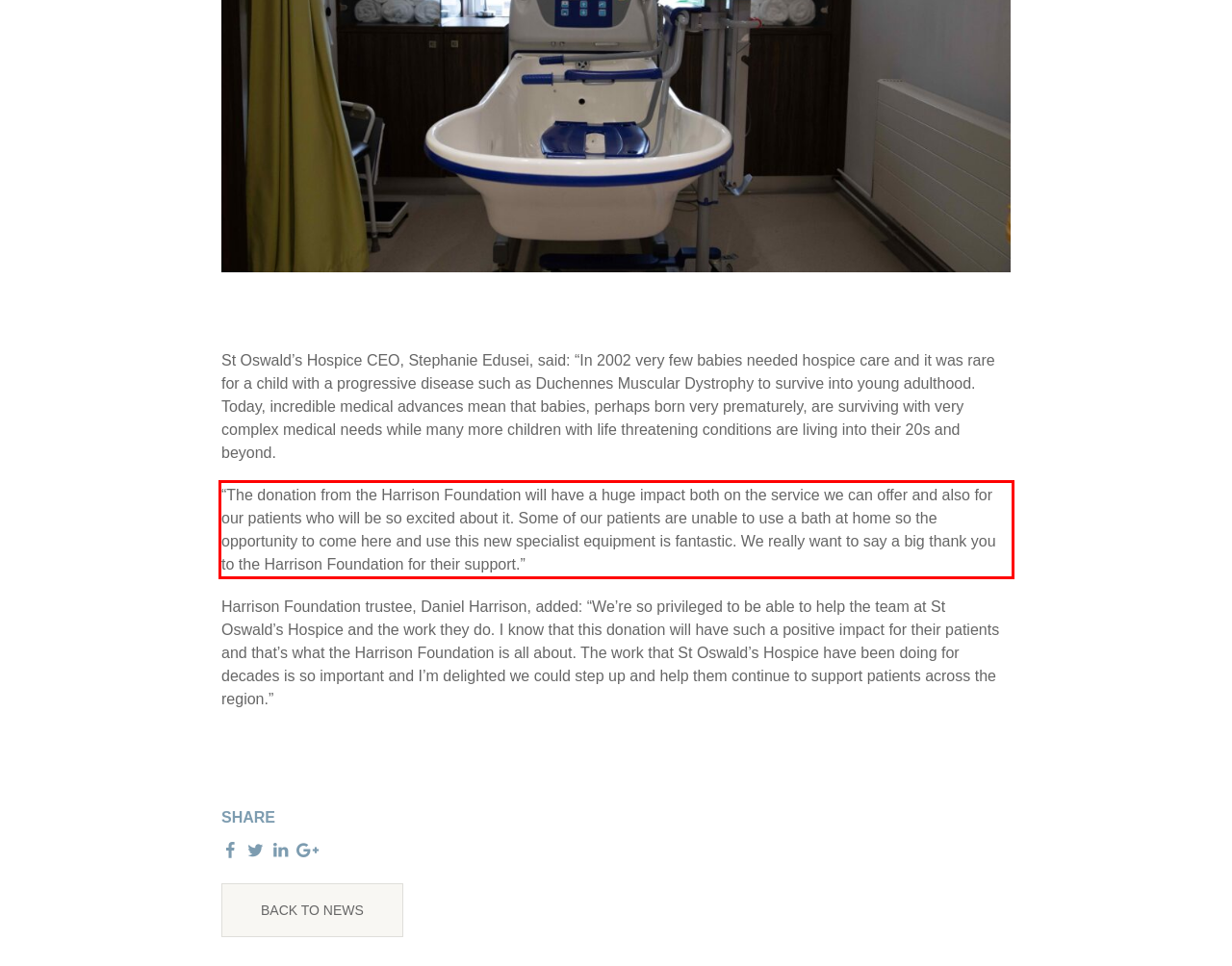Your task is to recognize and extract the text content from the UI element enclosed in the red bounding box on the webpage screenshot.

“The donation from the Harrison Foundation will have a huge impact both on the service we can offer and also for our patients who will be so excited about it. Some of our patients are unable to use a bath at home so the opportunity to come here and use this new specialist equipment is fantastic. We really want to say a big thank you to the Harrison Foundation for their support.”